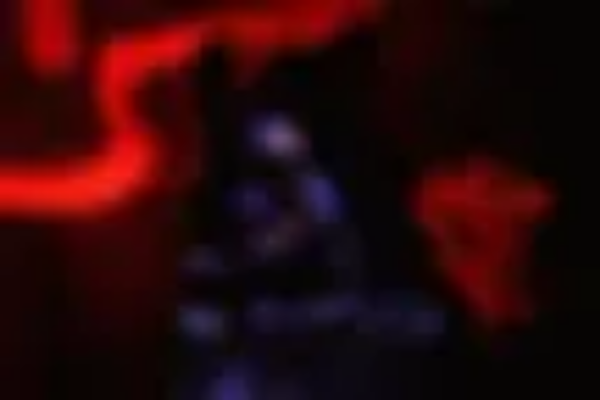Examine the image and give a thorough answer to the following question:
Is the central figure fully visible?

According to the caption, the central figure is shrouded in darkness, which implies that the figure is not fully visible. This adds to the intensity of the moment and creates a sense of mystery.